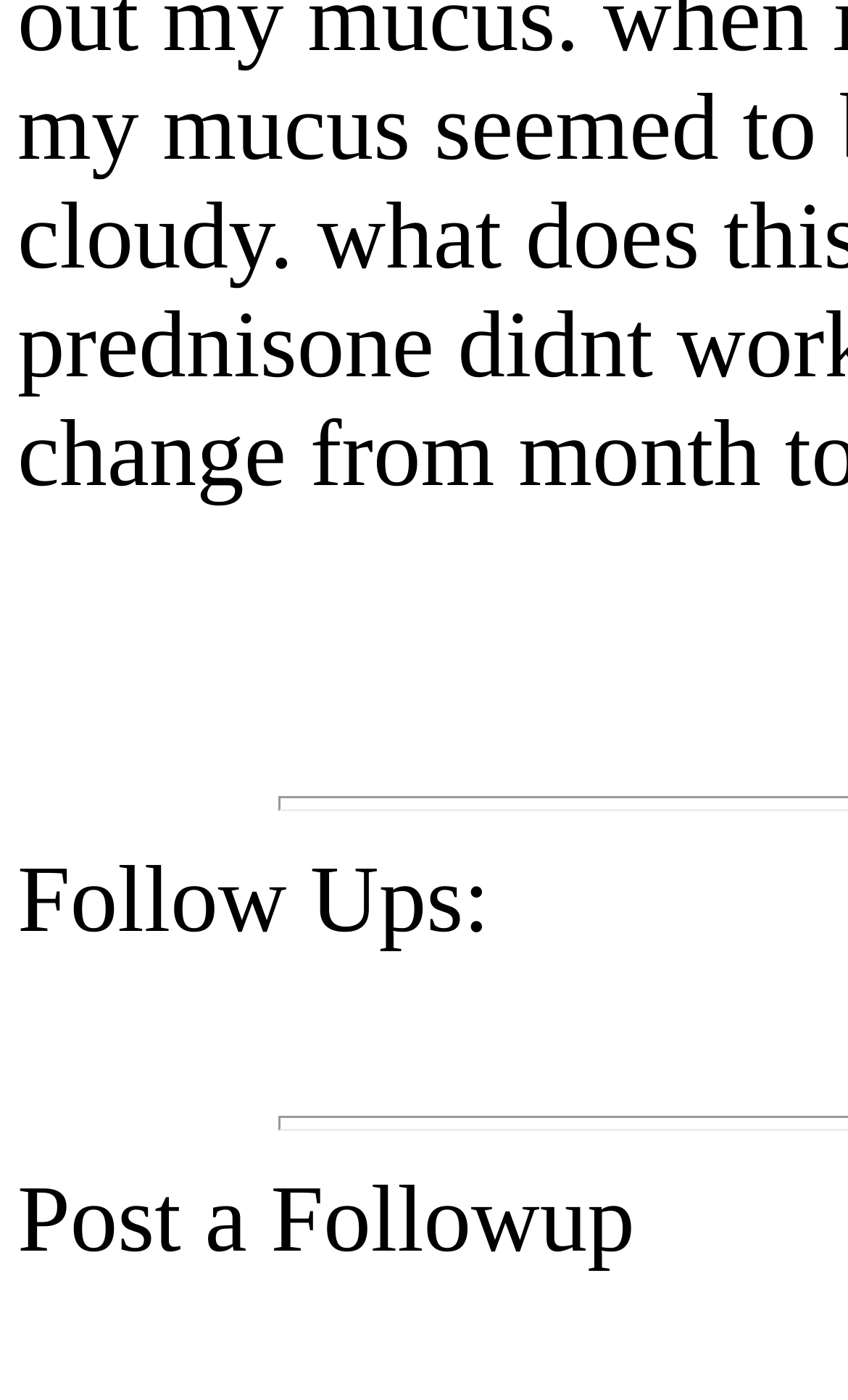Identify the bounding box for the UI element that is described as follows: "Post a Followup".

[0.021, 0.834, 0.749, 0.909]